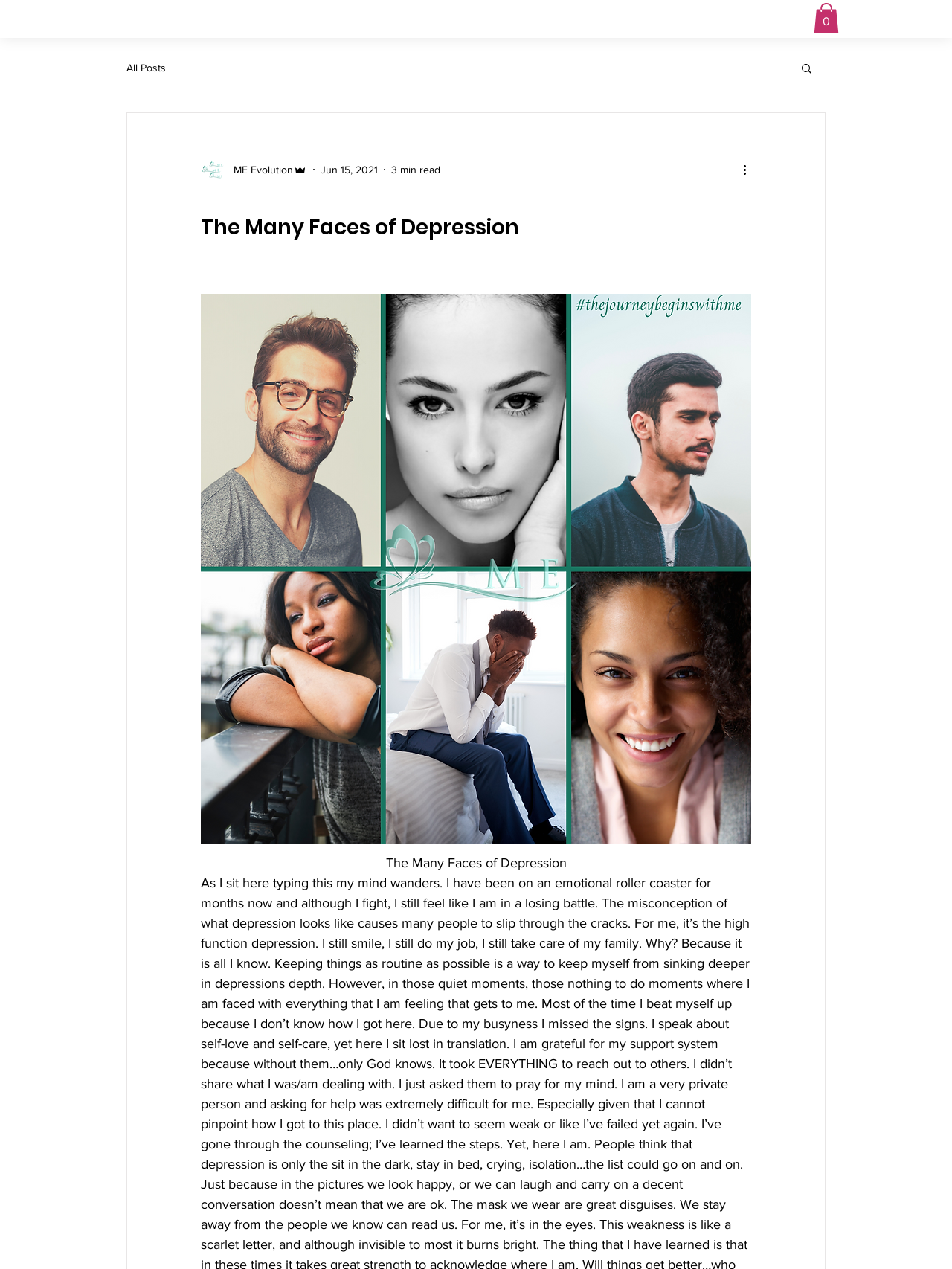What is the date of the post?
Based on the image, give a one-word or short phrase answer.

Jun 15, 2021